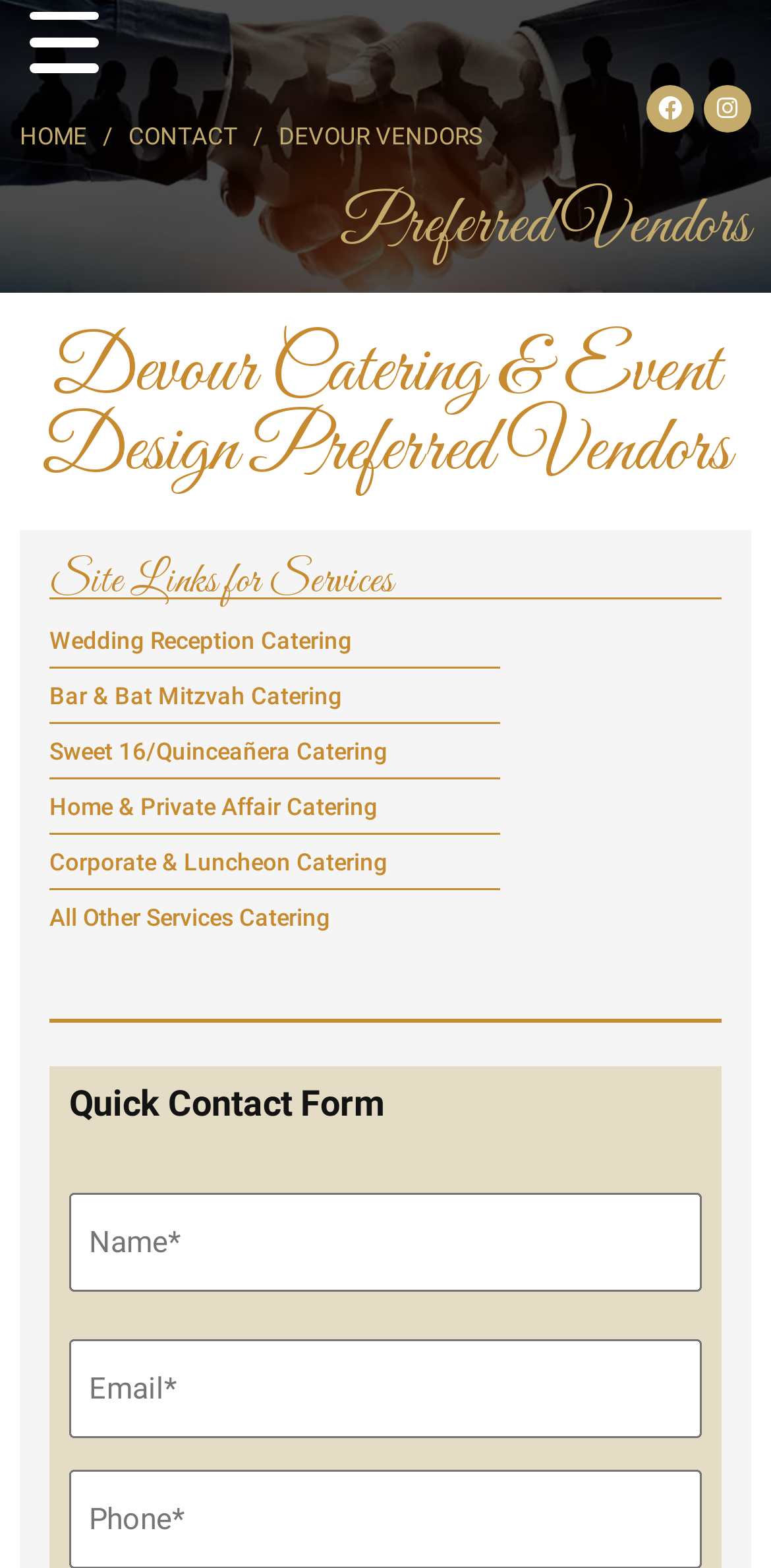Locate the UI element described by Facebook in the provided webpage screenshot. Return the bounding box coordinates in the format (top-left x, top-left y, bottom-right x, bottom-right y), ensuring all values are between 0 and 1.

[0.838, 0.054, 0.9, 0.084]